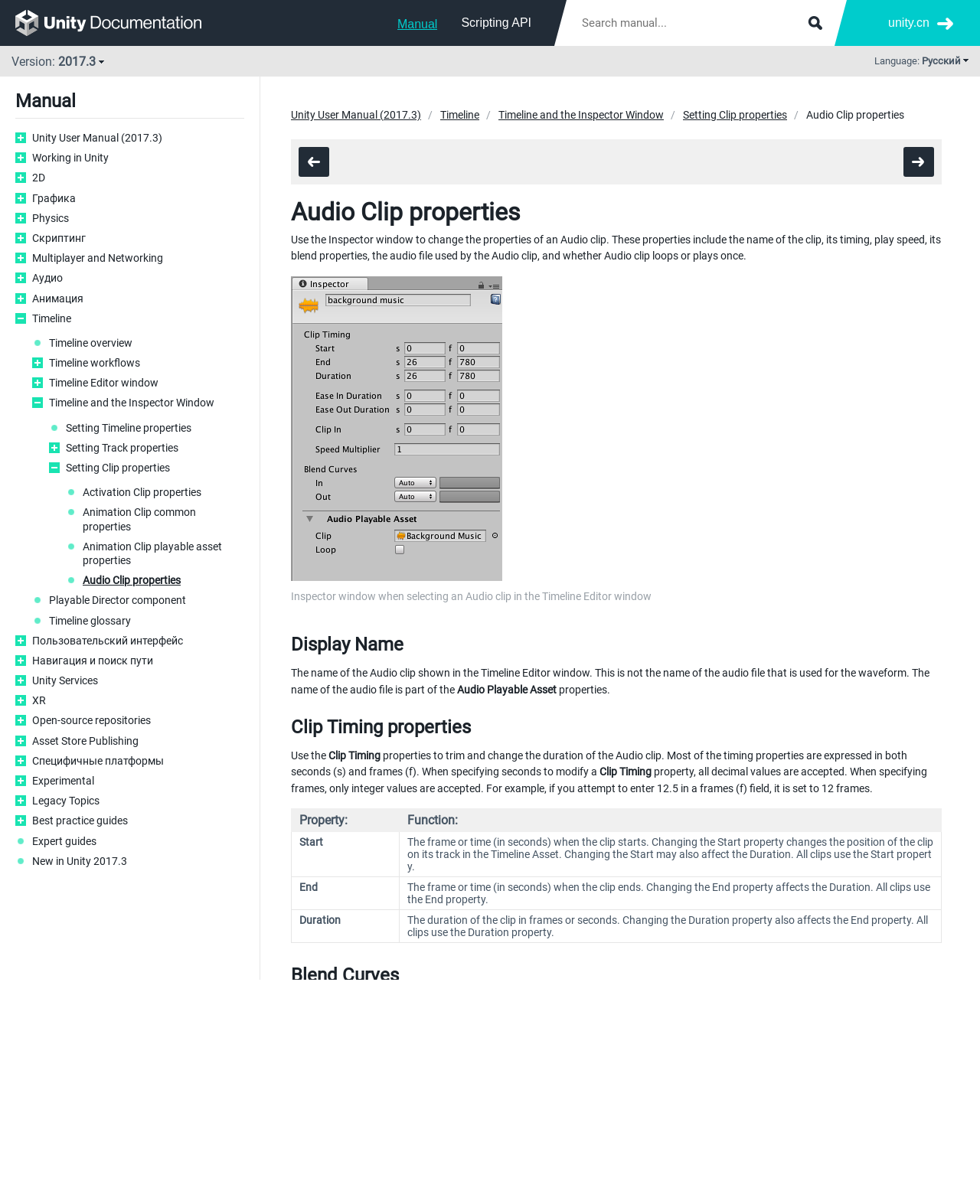Given the element description home construction, specify the bounding box coordinates of the corresponding UI element in the format (top-left x, top-left y, bottom-right x, bottom-right y). All values must be between 0 and 1.

None